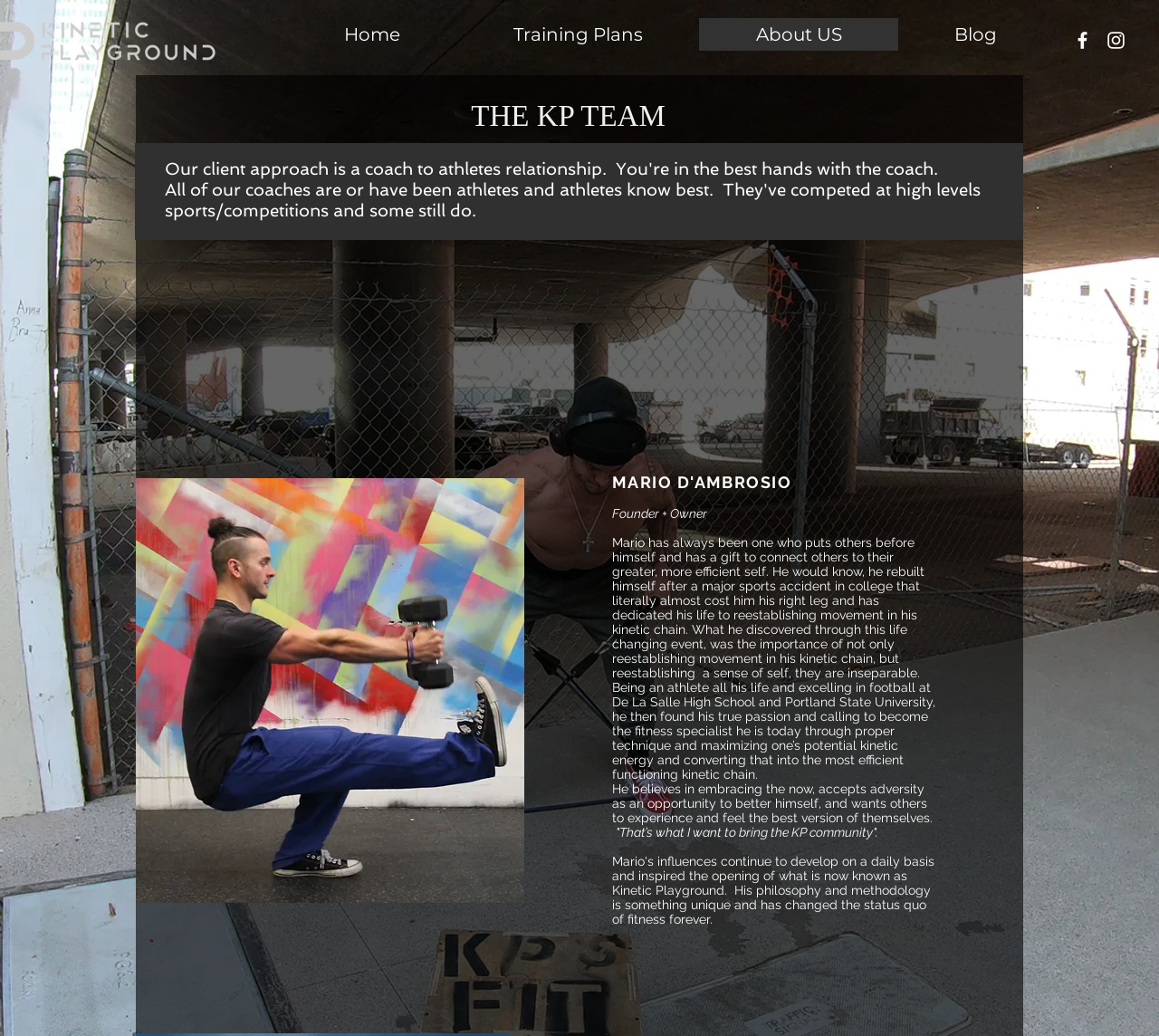Given the element description, predict the bounding box coordinates in the format (top-left x, top-left y, bottom-right x, bottom-right y), using floating point numbers between 0 and 1: Home

[0.248, 0.017, 0.394, 0.049]